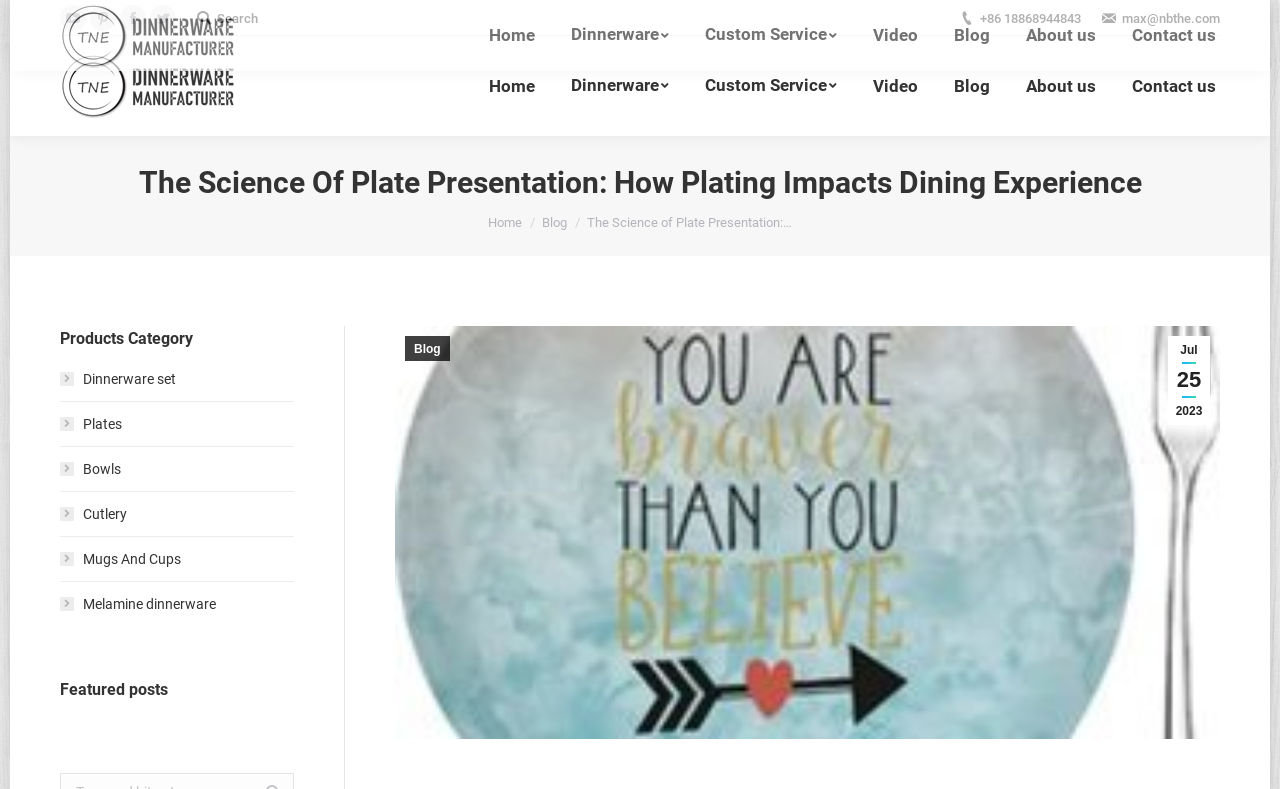Determine the bounding box coordinates of the clickable element to achieve the following action: 'Contact us'. Provide the coordinates as four float values between 0 and 1, formatted as [left, top, right, bottom].

[0.881, 0.068, 0.953, 0.15]